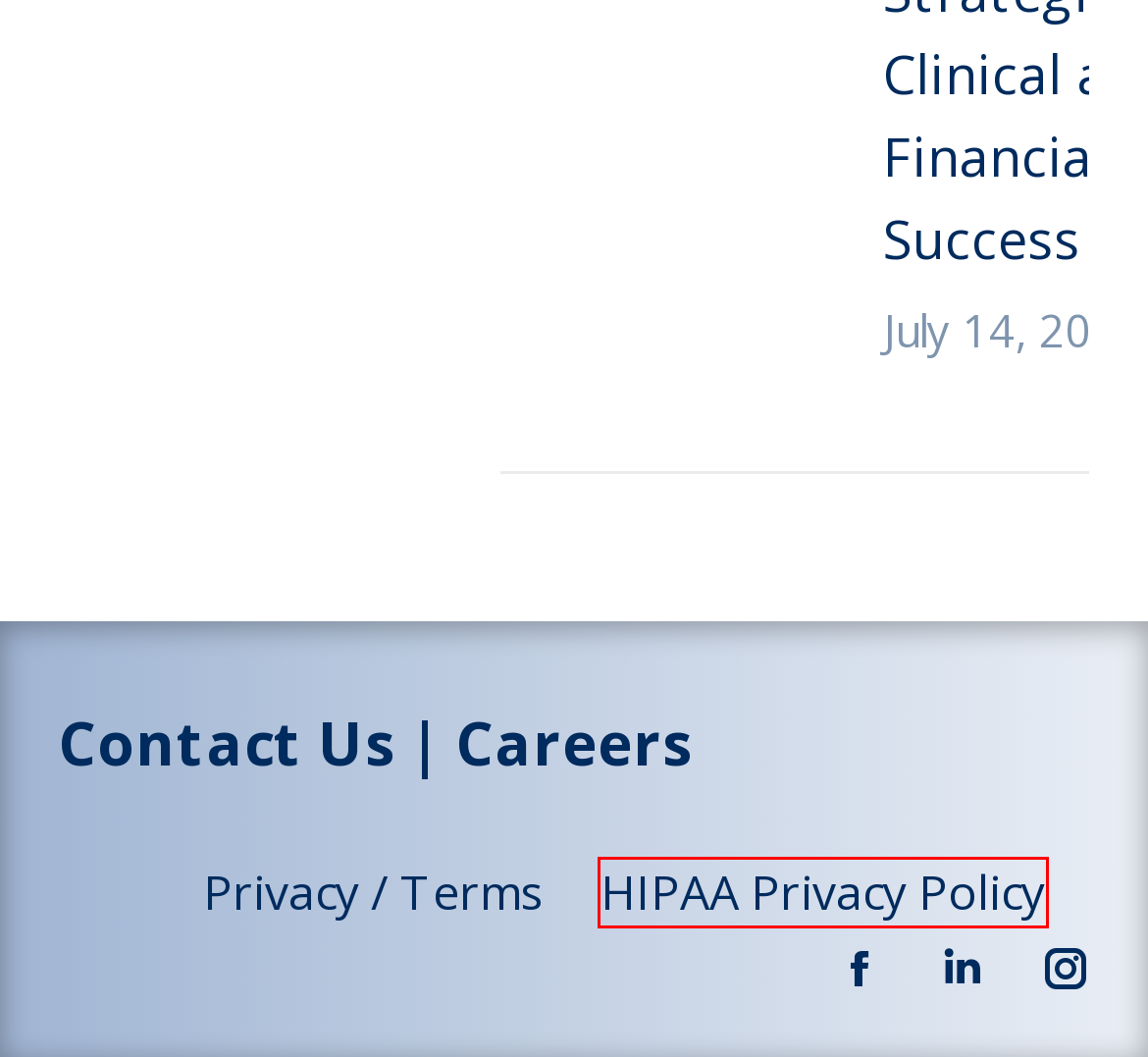You have been given a screenshot of a webpage with a red bounding box around a UI element. Select the most appropriate webpage description for the new webpage that appears after clicking the element within the red bounding box. The choices are:
A. Reflecting on 2023 – Southern
B. Careers – Southern
C. Resident & Family Resources – Southern
D. HIPAA Privacy Policy – Southern
E. COVID-19 VACCINE RESOURCES UPDATE – Southern
F. Providers – Southern
G. Privacy / Terms – Southern
H. Reducing Hospitalizations in Assisted Living: 7 Key Steps for Providers – Southern

D